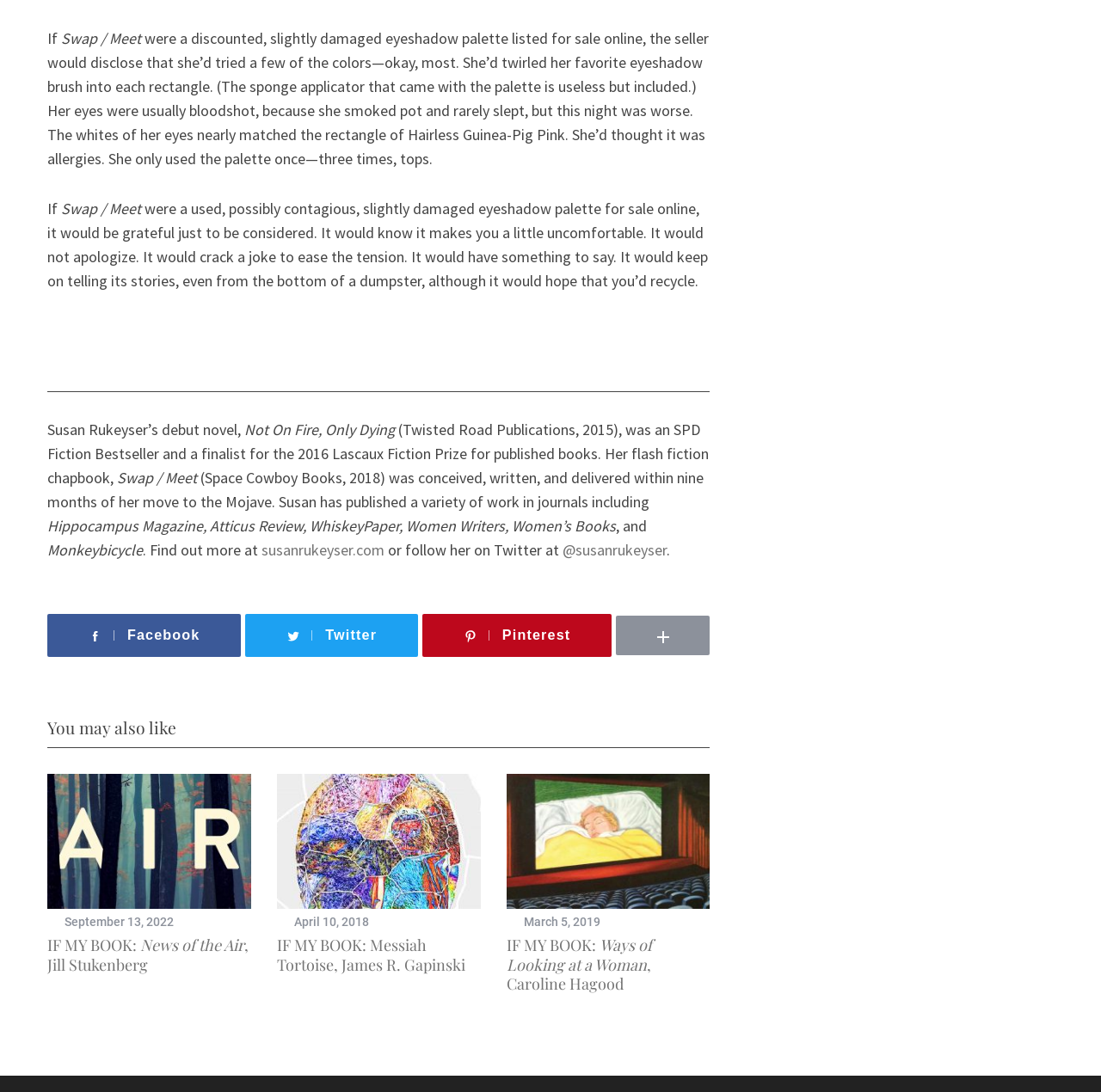Determine the bounding box coordinates of the clickable region to execute the instruction: "read about IF MY BOOK: News of the Air, Jill Stukenberg". The coordinates should be four float numbers between 0 and 1, denoted as [left, top, right, bottom].

[0.043, 0.856, 0.226, 0.893]